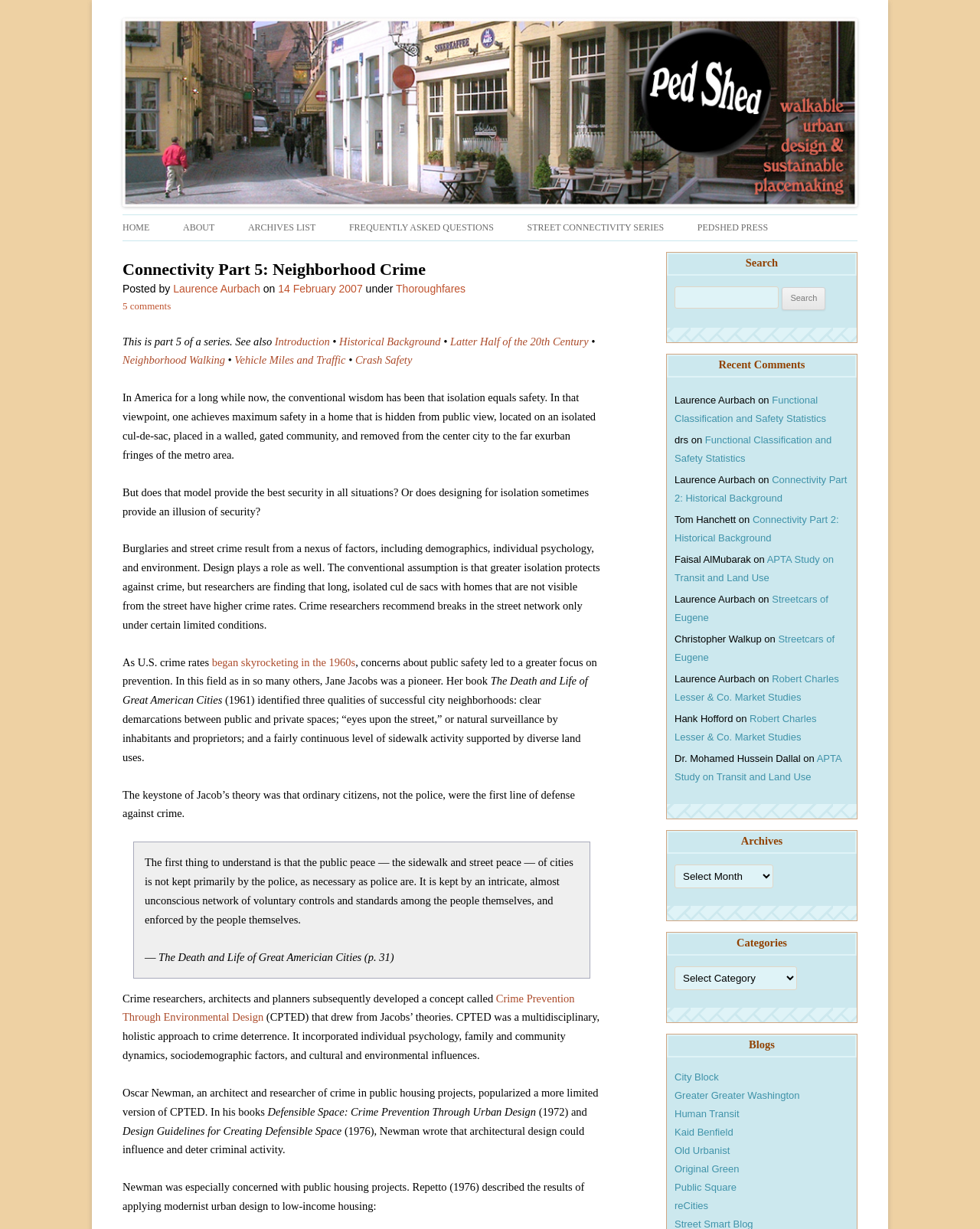Determine the bounding box coordinates of the element's region needed to click to follow the instruction: "Click on the 'HOME' link". Provide these coordinates as four float numbers between 0 and 1, formatted as [left, top, right, bottom].

[0.125, 0.175, 0.153, 0.196]